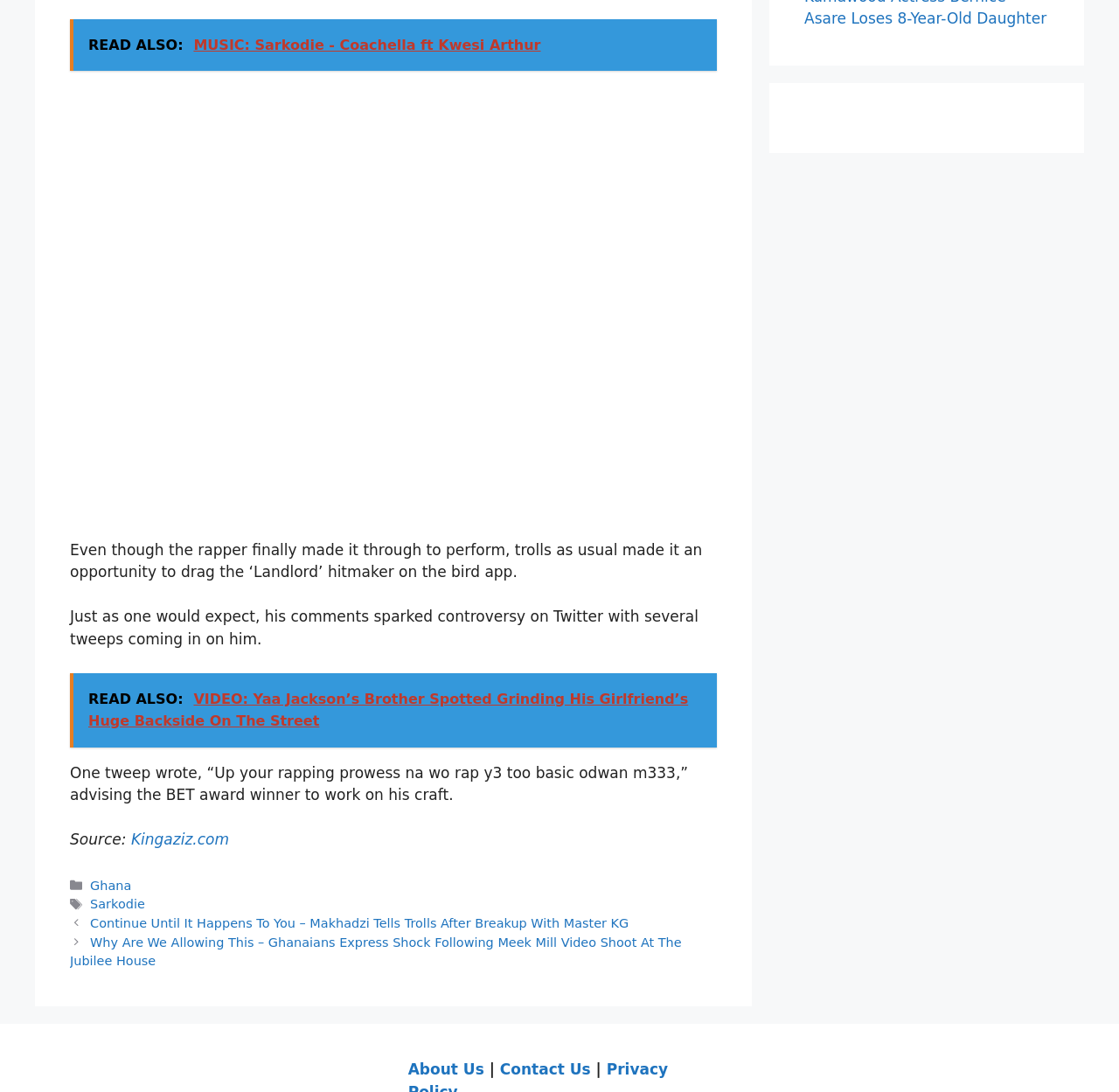Find the bounding box coordinates of the element to click in order to complete this instruction: "Visit the website Kingaziz.com". The bounding box coordinates must be four float numbers between 0 and 1, denoted as [left, top, right, bottom].

[0.117, 0.761, 0.205, 0.777]